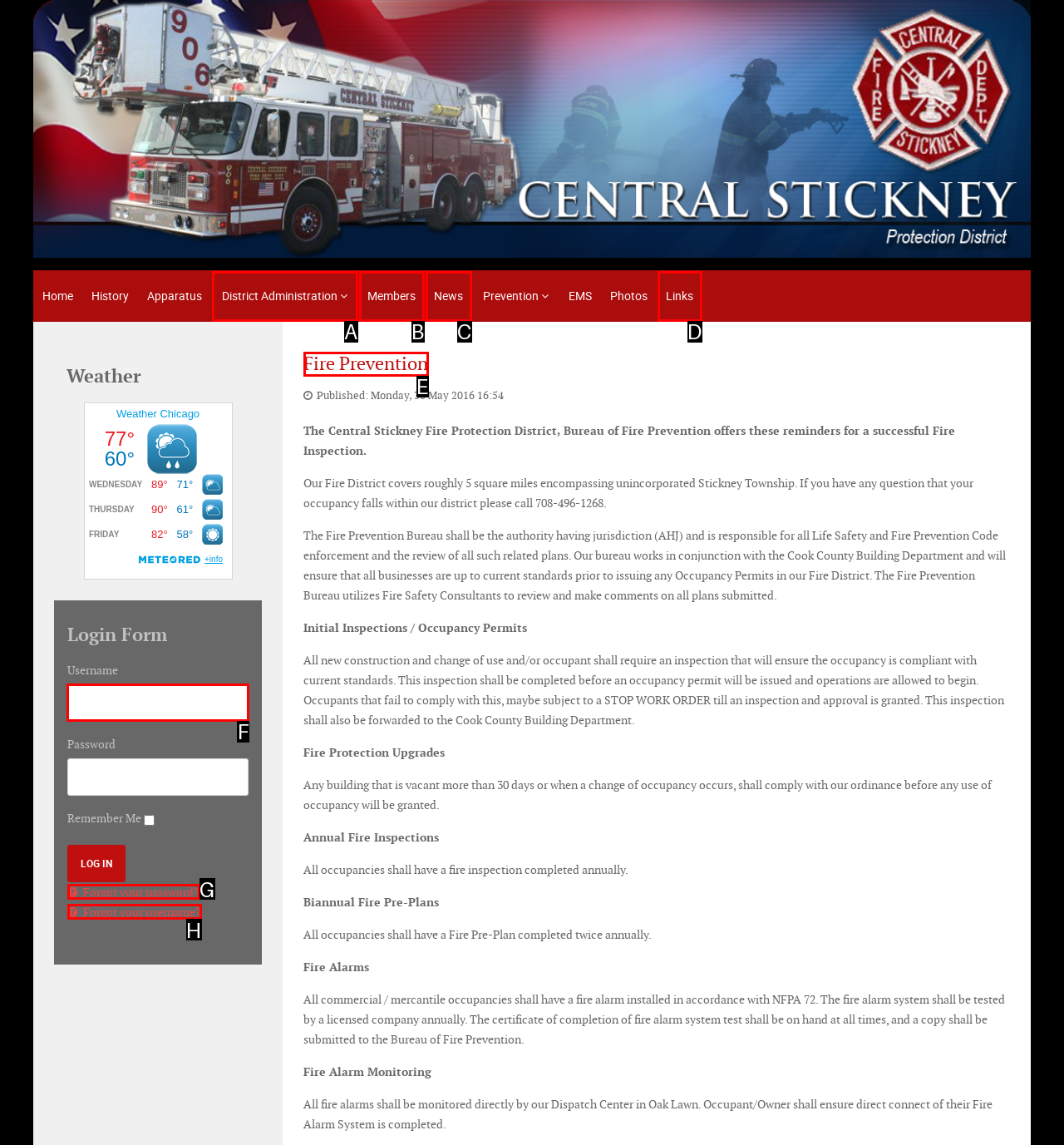Choose the HTML element you need to click to achieve the following task: Login with username and password
Respond with the letter of the selected option from the given choices directly.

F